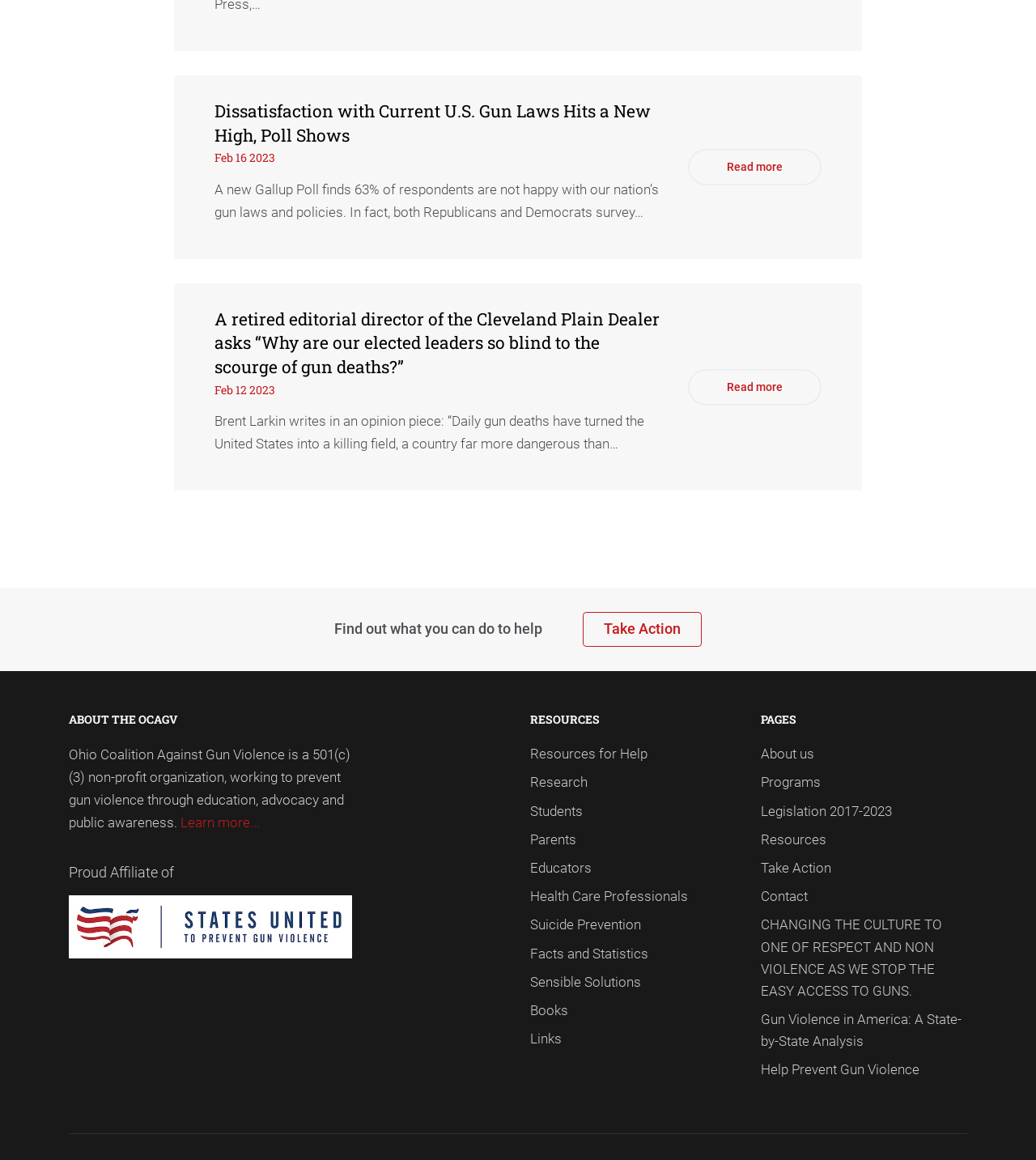Please indicate the bounding box coordinates of the element's region to be clicked to achieve the instruction: "Learn more about the Ohio Coalition Against Gun Violence". Provide the coordinates as four float numbers between 0 and 1, i.e., [left, top, right, bottom].

[0.174, 0.702, 0.251, 0.716]